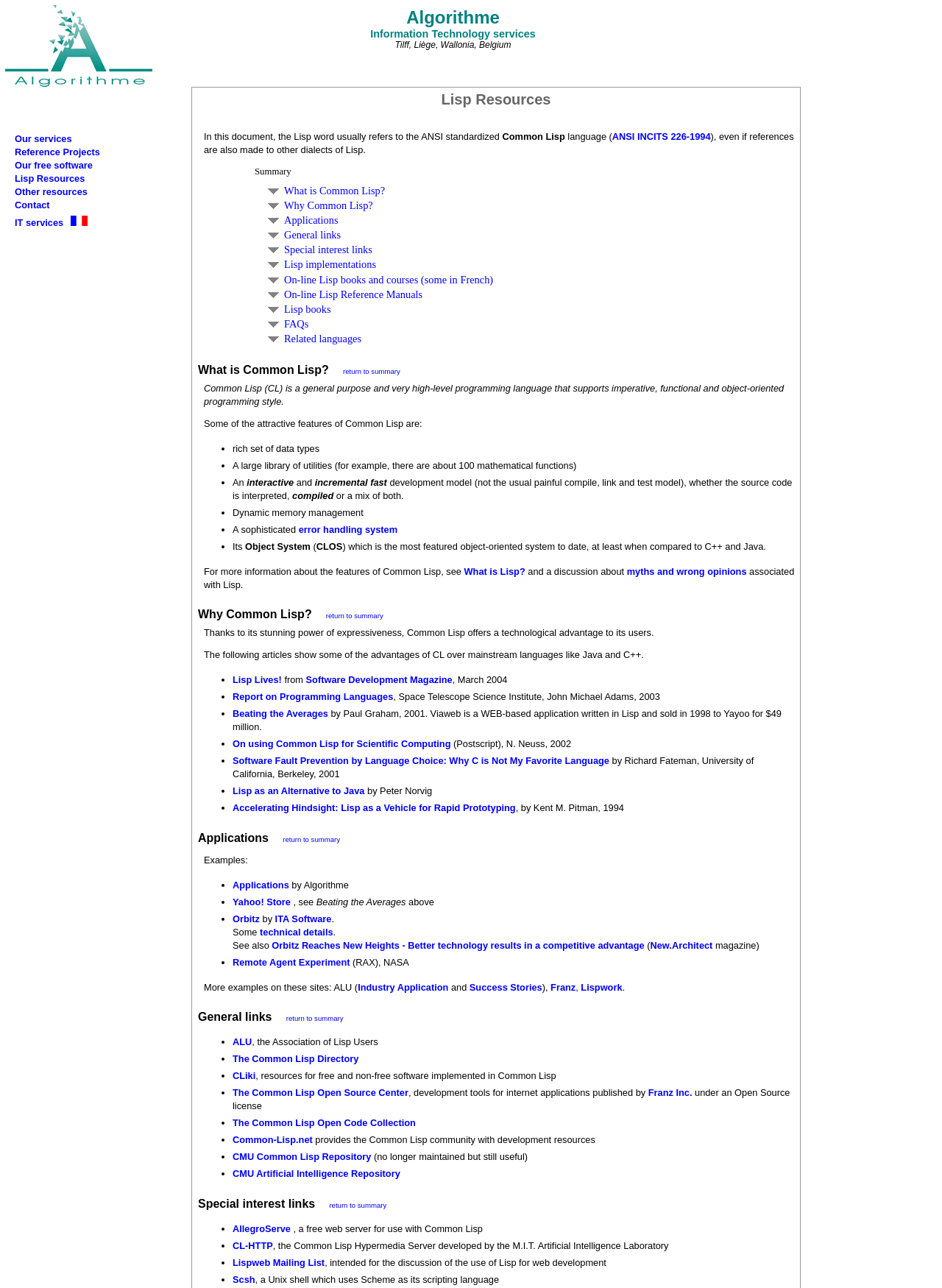Specify the bounding box coordinates of the area to click in order to follow the given instruction: "Read about why Common Lisp is a good choice."

[0.493, 0.44, 0.558, 0.448]